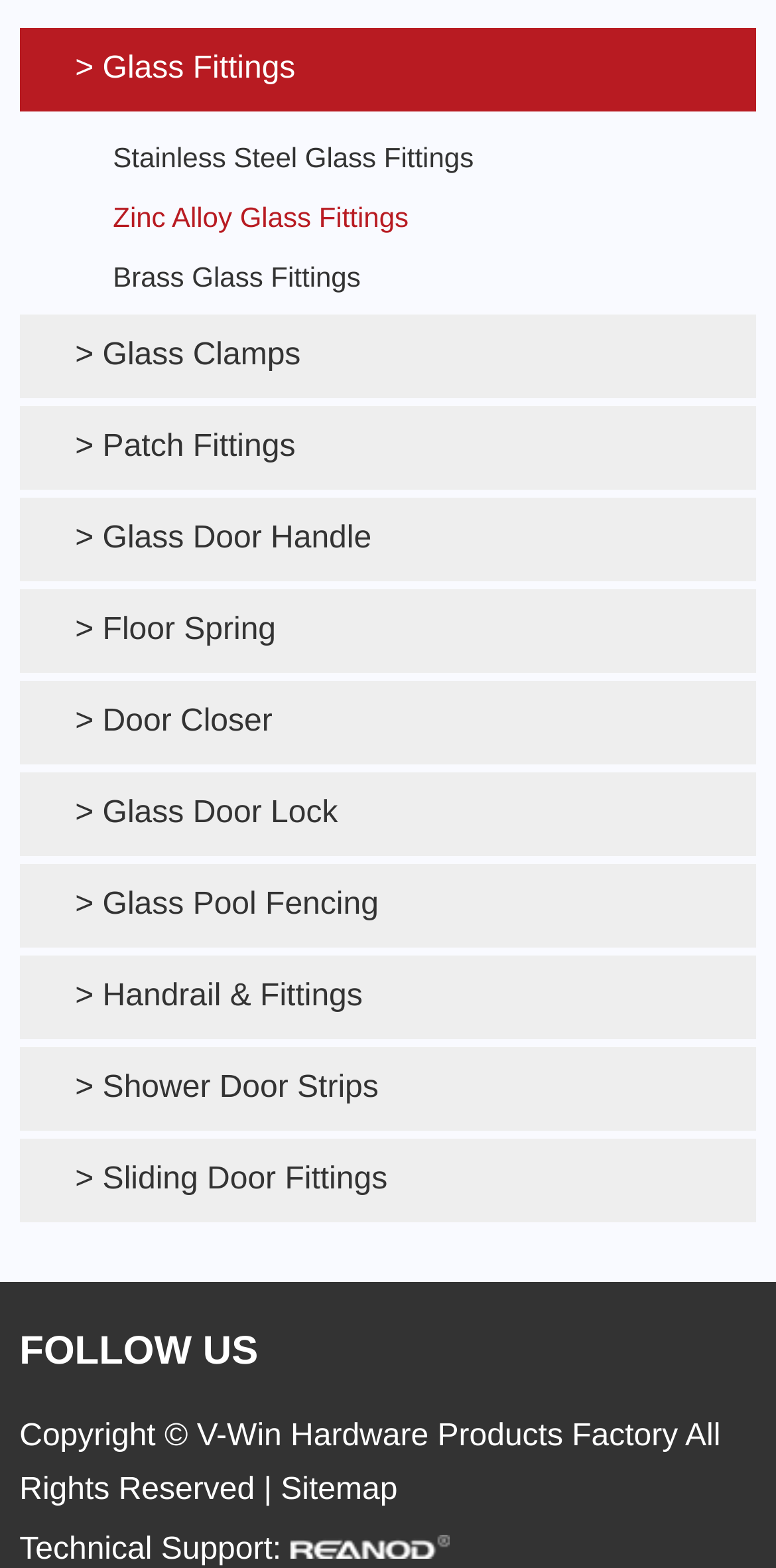Please identify the bounding box coordinates of the area I need to click to accomplish the following instruction: "Check out TV Mounting In Lambton Gardens.".

None